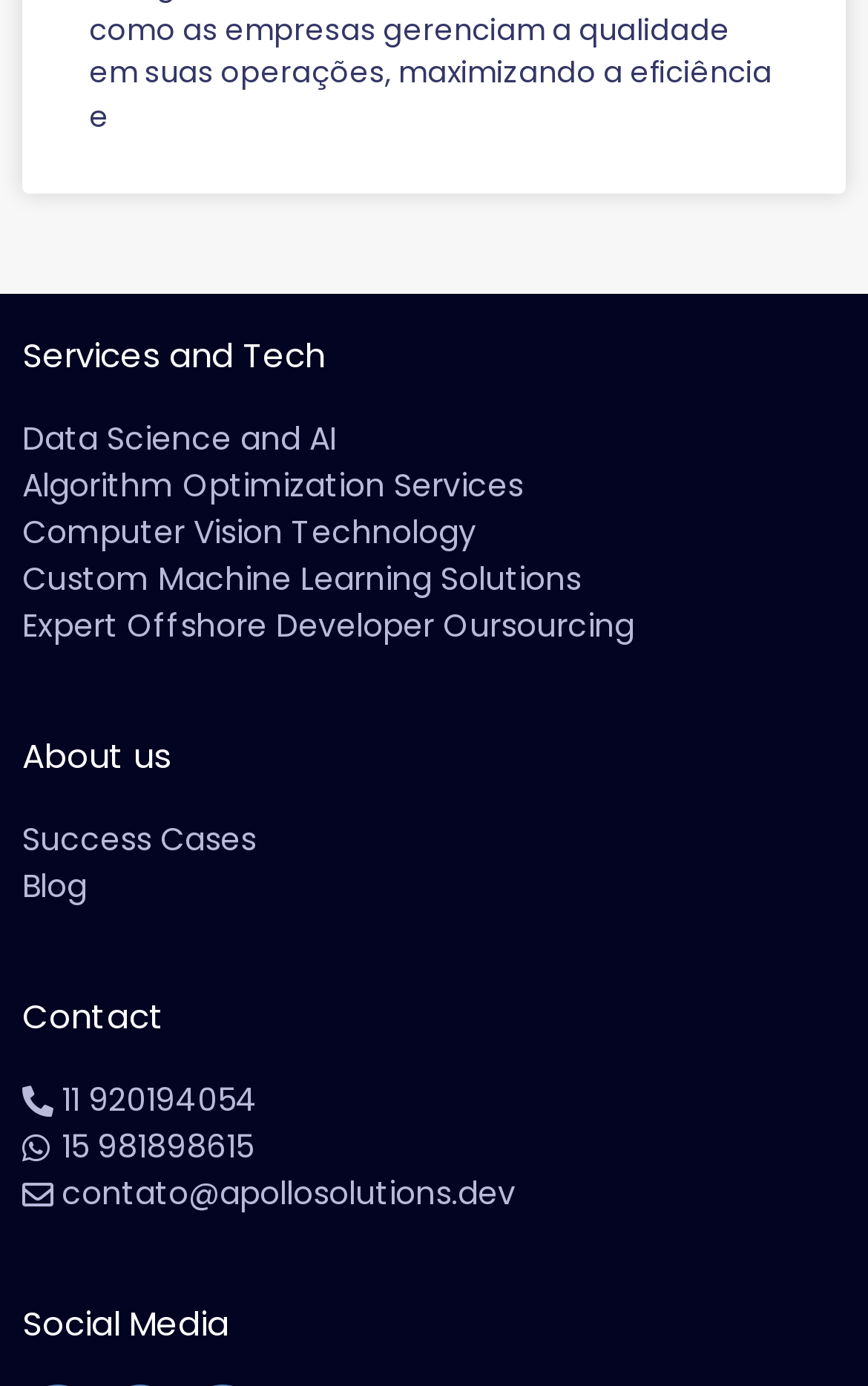Please identify the bounding box coordinates of the clickable area that will allow you to execute the instruction: "Visit the Blog".

[0.026, 0.624, 0.974, 0.657]